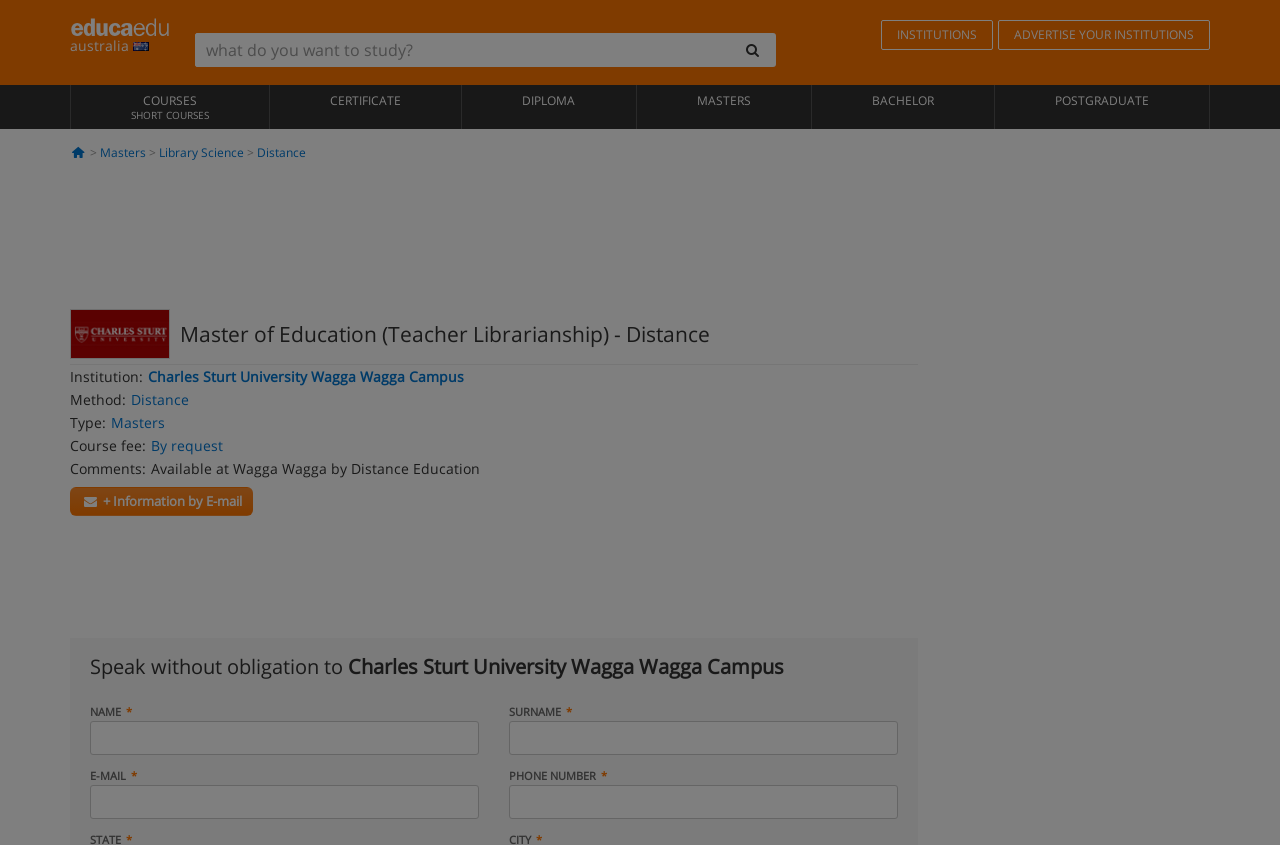Provide a short answer to the following question with just one word or phrase: What is the institution offering the course?

Charles Sturt University Wagga Wagga Campus